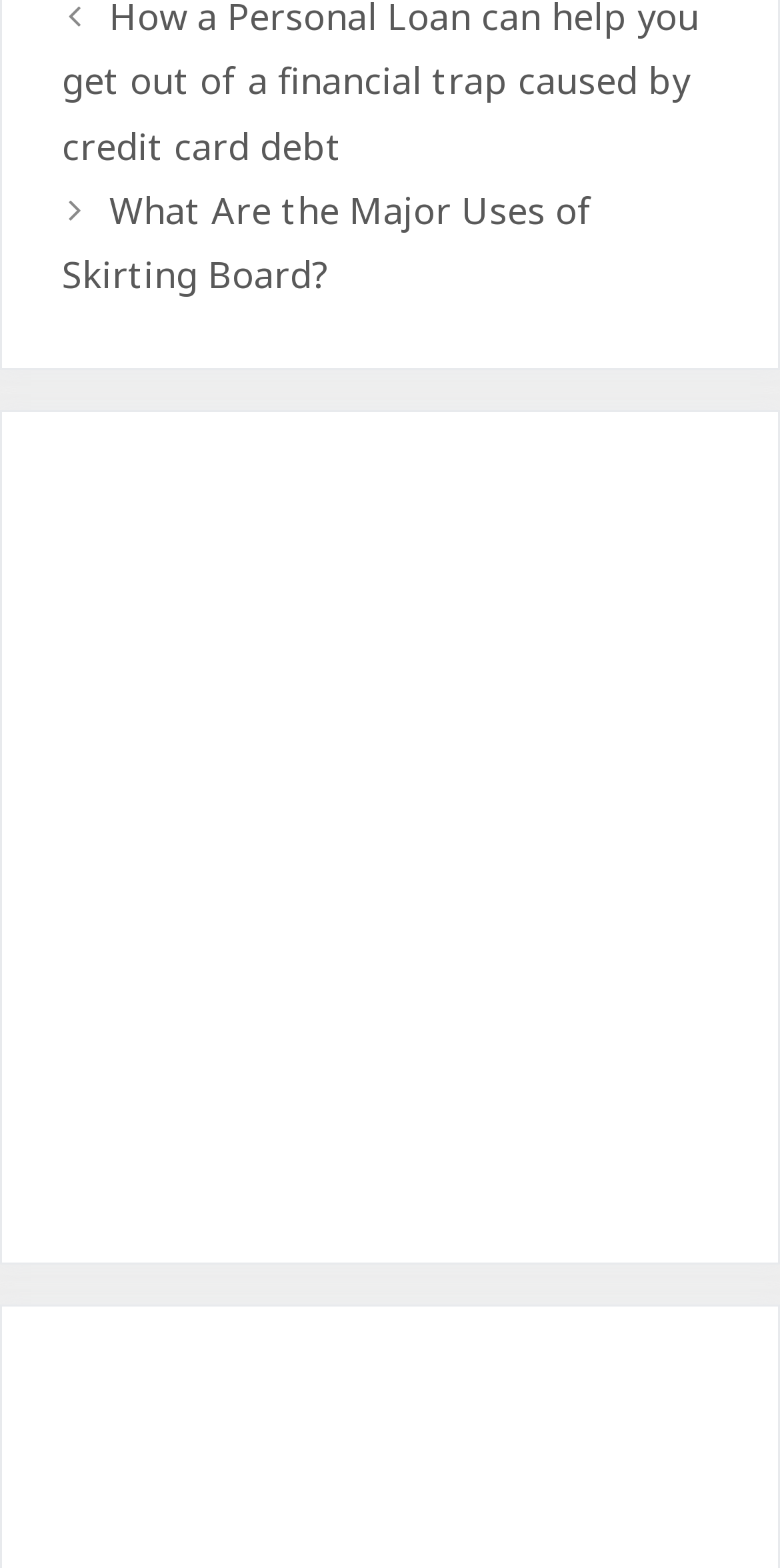How many links are there in the complementary section?
Please respond to the question with a detailed and thorough explanation.

The complementary section has 6 links, each with a different topic, including Search Engine Optimization, ULIP Investment Strategies, Slots, Film, and IPL Betting.